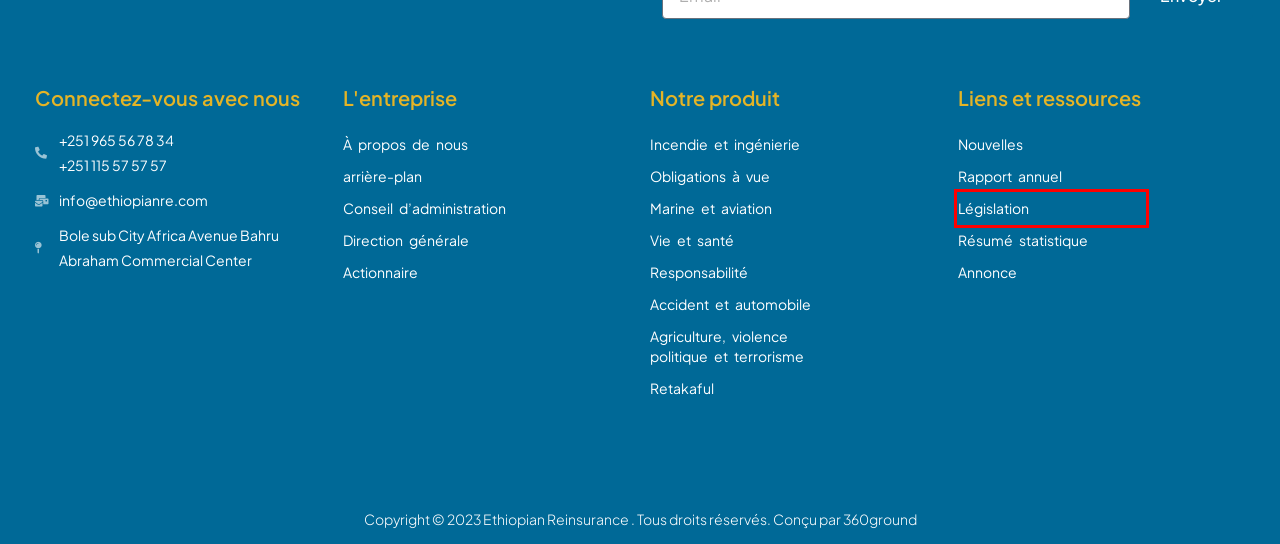You are provided with a screenshot of a webpage that includes a red rectangle bounding box. Please choose the most appropriate webpage description that matches the new webpage after clicking the element within the red bounding box. Here are the candidates:
A. Rapport annuel - Ethiopian Reinsurance
B. Législation - Ethiopian Reinsurance
C. Conseil d'administration - Ethiopian Reinsurance
D. Marine et aviation - Ethiopian Reinsurance
E. Agriculture, violence politique et terrorisme - Ethiopian Reinsurance
F. Retakaful - Ethiopian Reinsurance
G. Accident et automobile - Ethiopian Reinsurance
H. À propos de nous - Ethiopian Reinsurance

B